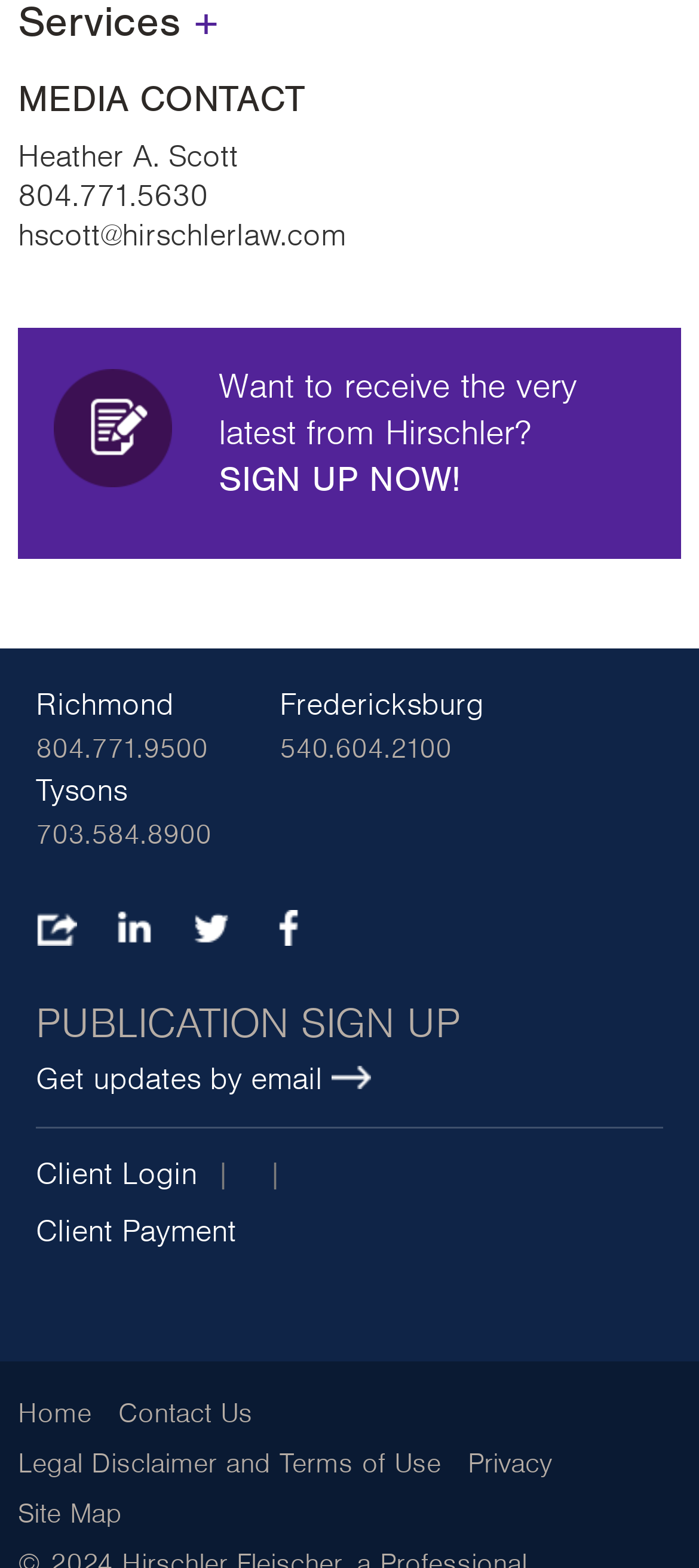Can you specify the bounding box coordinates for the region that should be clicked to fulfill this instruction: "Sign up to receive the latest from Hirschler".

[0.026, 0.208, 0.974, 0.356]